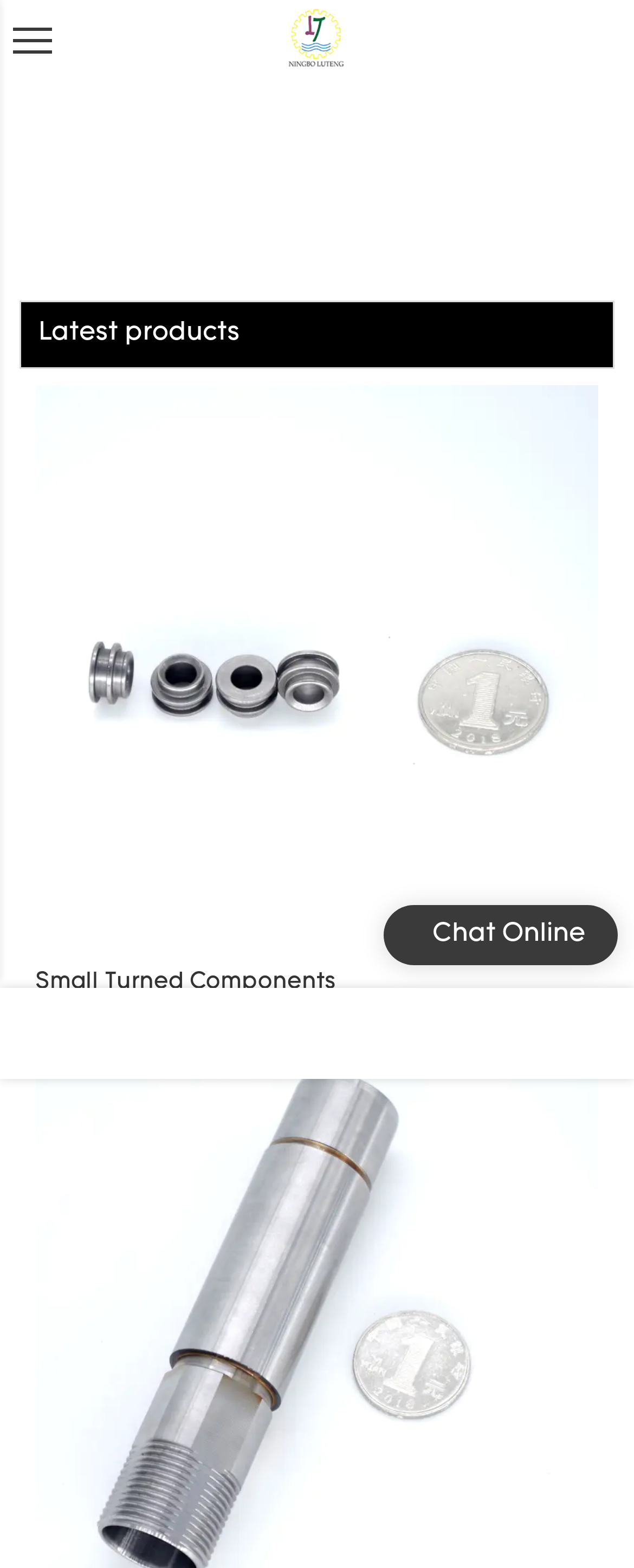What is the company name?
Carefully analyze the image and provide a thorough answer to the question.

The company name can be inferred from the logo link at the top of the webpage, which says 'Logo | Luteng CNC Parts'. This suggests that the company name is Ningbo Luteng Precision Machinery Co.,Ltd, which is also a real factory as mentioned in the meta description.